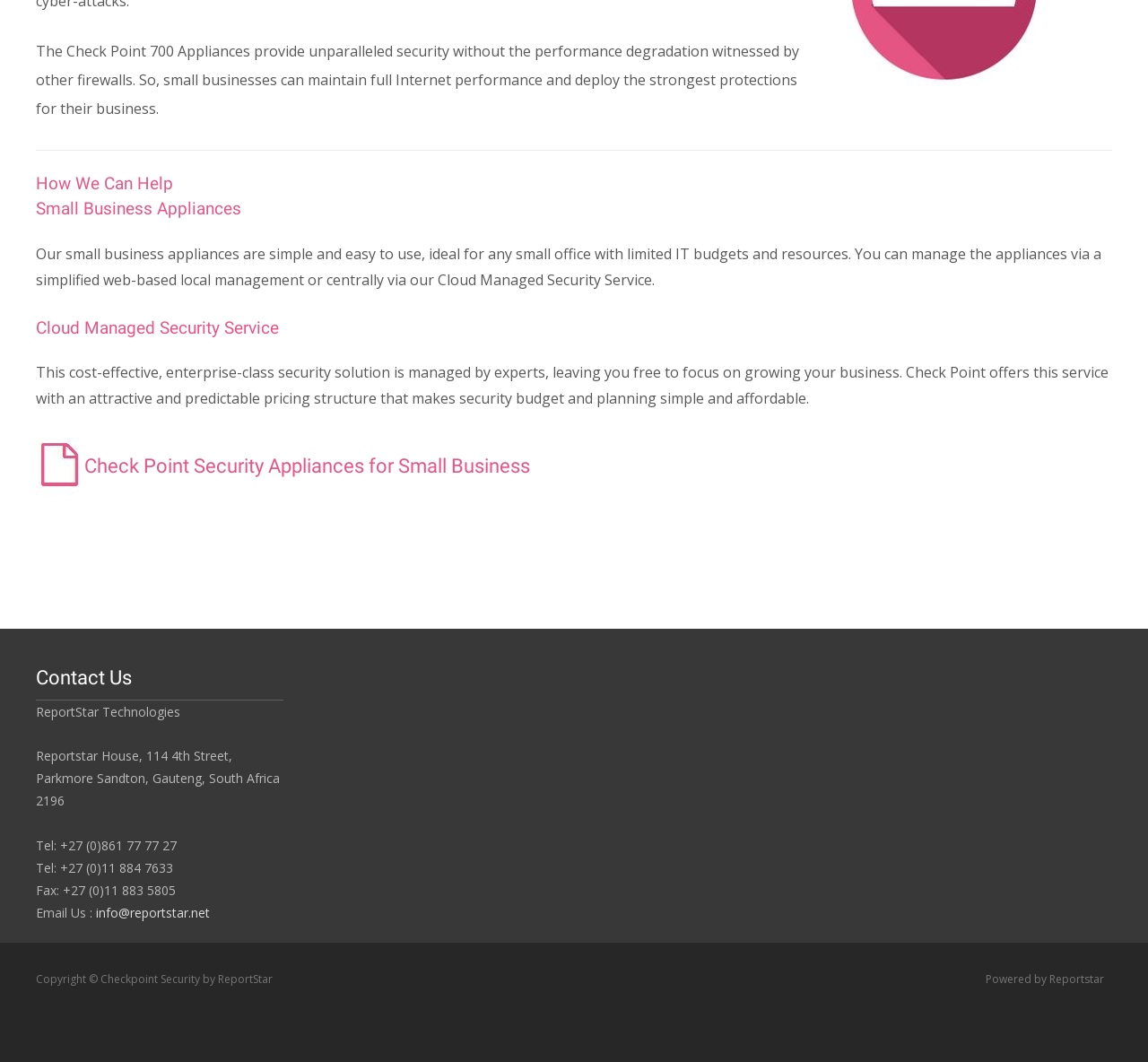What is the name of the company providing the Cloud Managed Security Service?
Answer with a single word or phrase by referring to the visual content.

Check Point